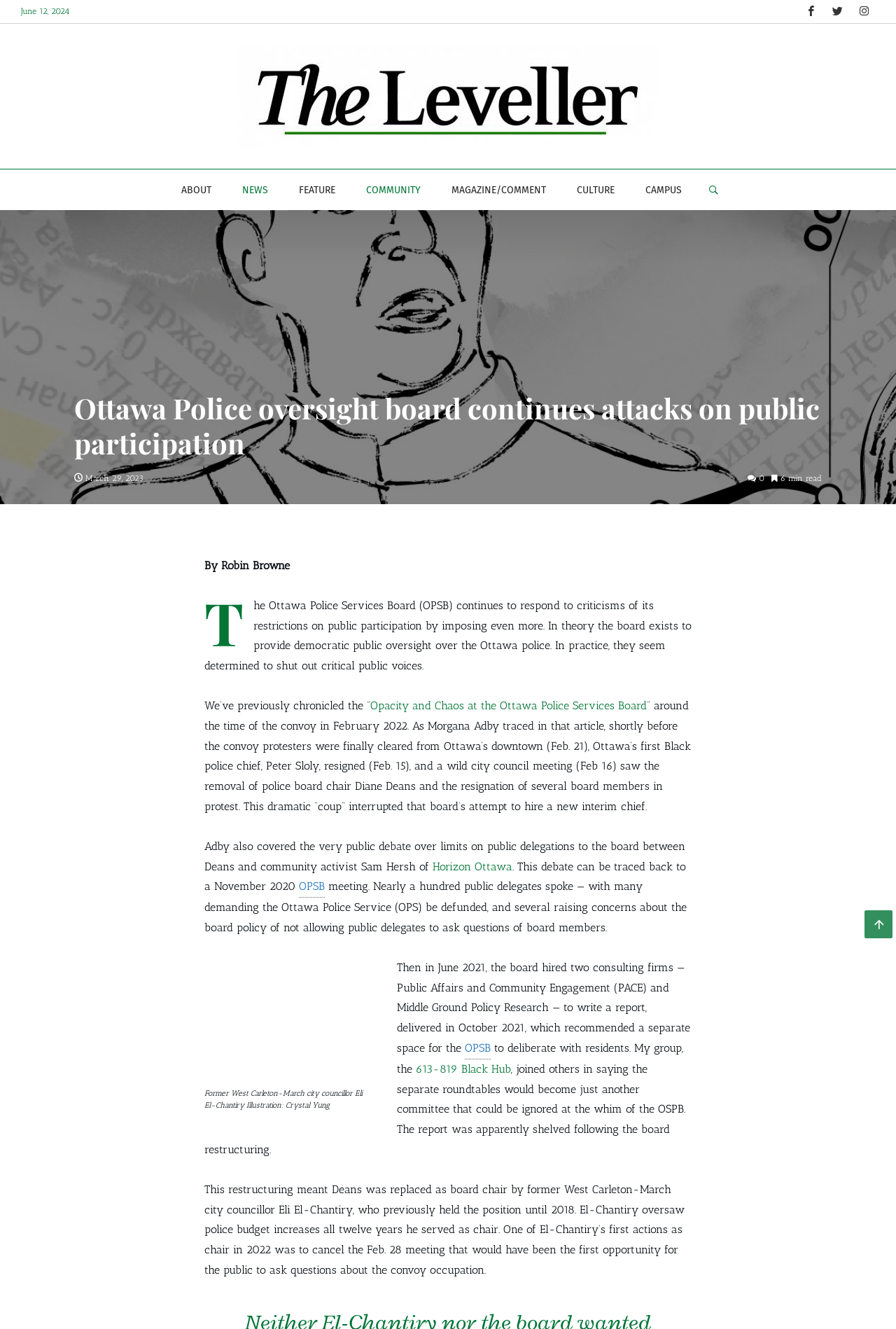Respond with a single word or phrase to the following question:
What is the date of the article?

March 29, 2023